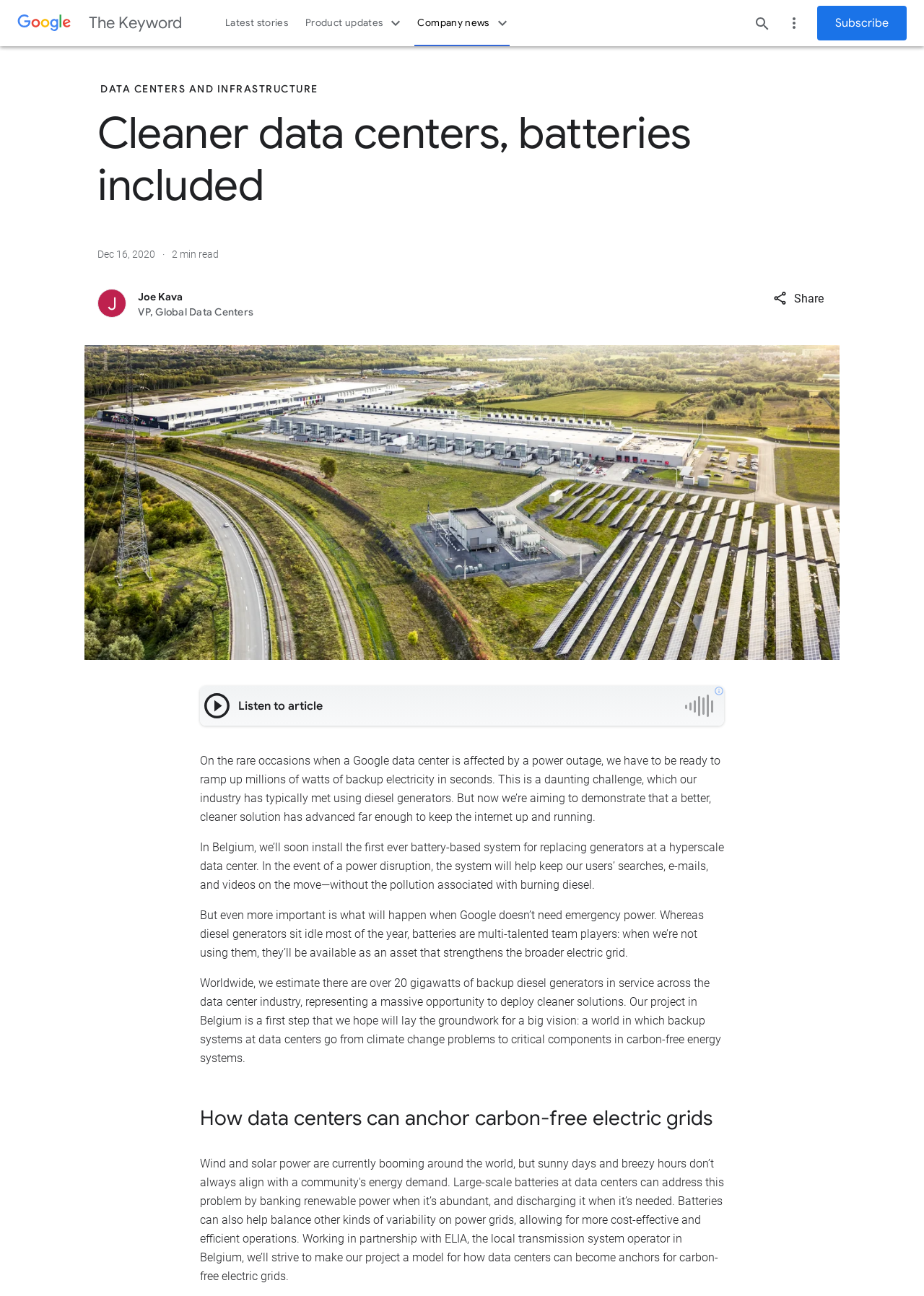Detail the webpage's structure and highlights in your description.

The webpage is about Google's efforts to create cleaner data centers, focusing on the use of batteries instead of diesel generators as a backup power source. At the top left, there is a Google logo, and next to it, a link to "The Keyword". Below this, there is a navigation menu with three buttons: "Latest stories", "Product updates", and "Company news". Each of these buttons has a dropdown menu.

On the top right, there are three buttons: "Search", "Secondary menu", and a link to subscribe to a newsletter. Below this, there is a heading that reads "Cleaner data centers, batteries included" and a subheading with the date "Dec 16, 2020" and a "2 min read" indicator.

The main content of the page is an article written by Joe Kava, VP of Global Data Centers. The article discusses how Google is working to replace diesel generators with battery-based systems in its data centers. There is a large image below the heading, which is the hero media for the article.

To the right of the image, there is a "Share" button and a "ReadAloud player" that allows users to listen to the article. Below the image, there are four paragraphs of text that explain the benefits of using batteries instead of diesel generators, including reducing pollution and strengthening the electric grid.

Finally, there is a heading that reads "How data centers can anchor carbon-free electric grids" and a link to "Powered by Google - Privacy policy" at the bottom of the page.